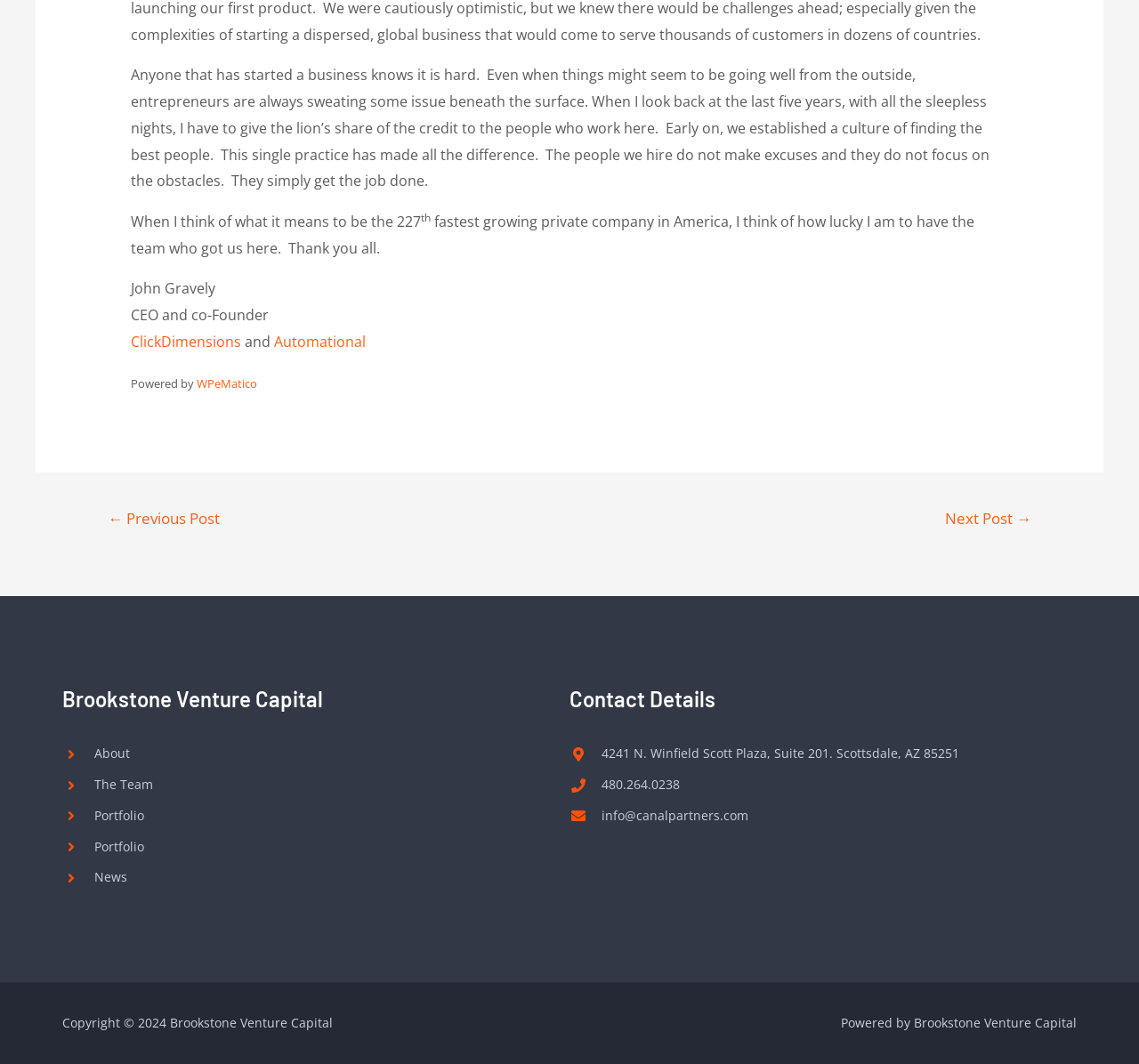Locate the bounding box coordinates for the element described below: "The Team". The coordinates must be four float values between 0 and 1, formatted as [left, top, right, bottom].

[0.055, 0.727, 0.469, 0.749]